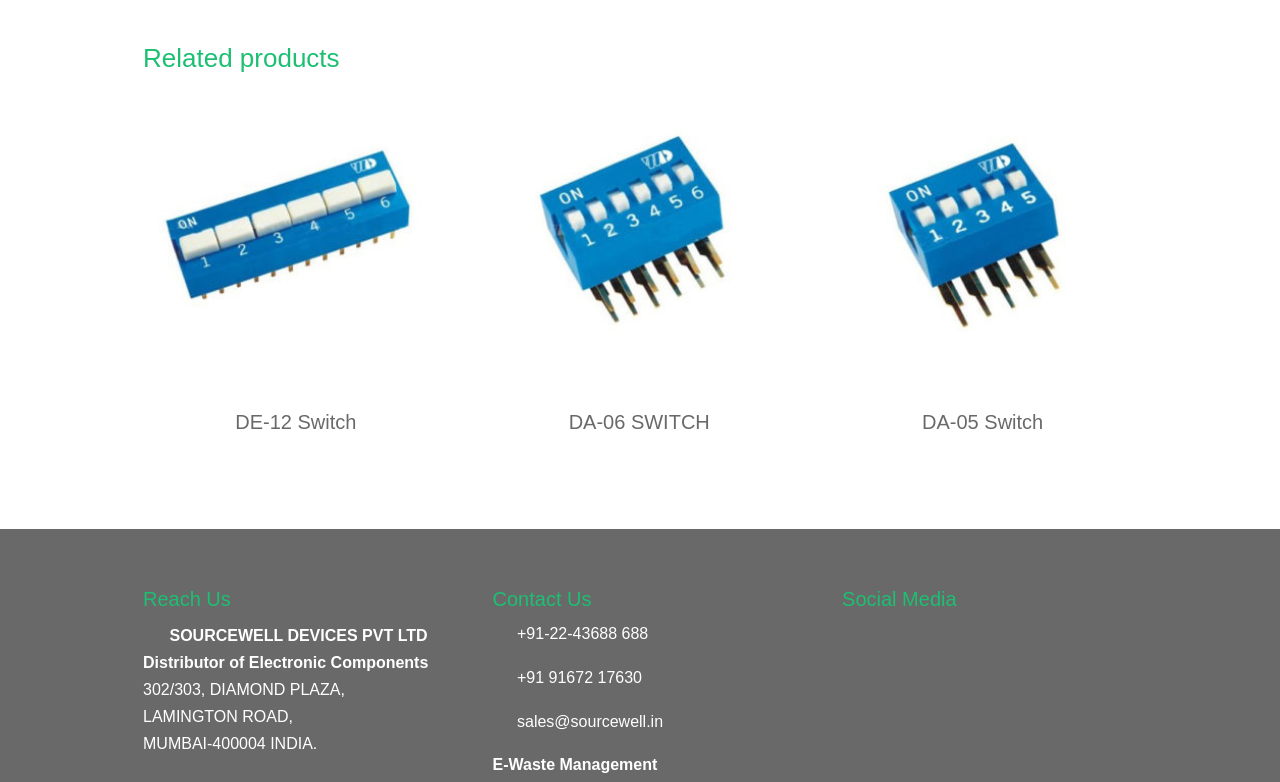How many products are listed under 'Related products'?
Please provide a detailed and thorough answer to the question.

I counted the number of link elements with images and headings under the 'Related products' heading, and found three products: DE-12 Switch, DA-06 SWITCH, and DA-05 Switch.